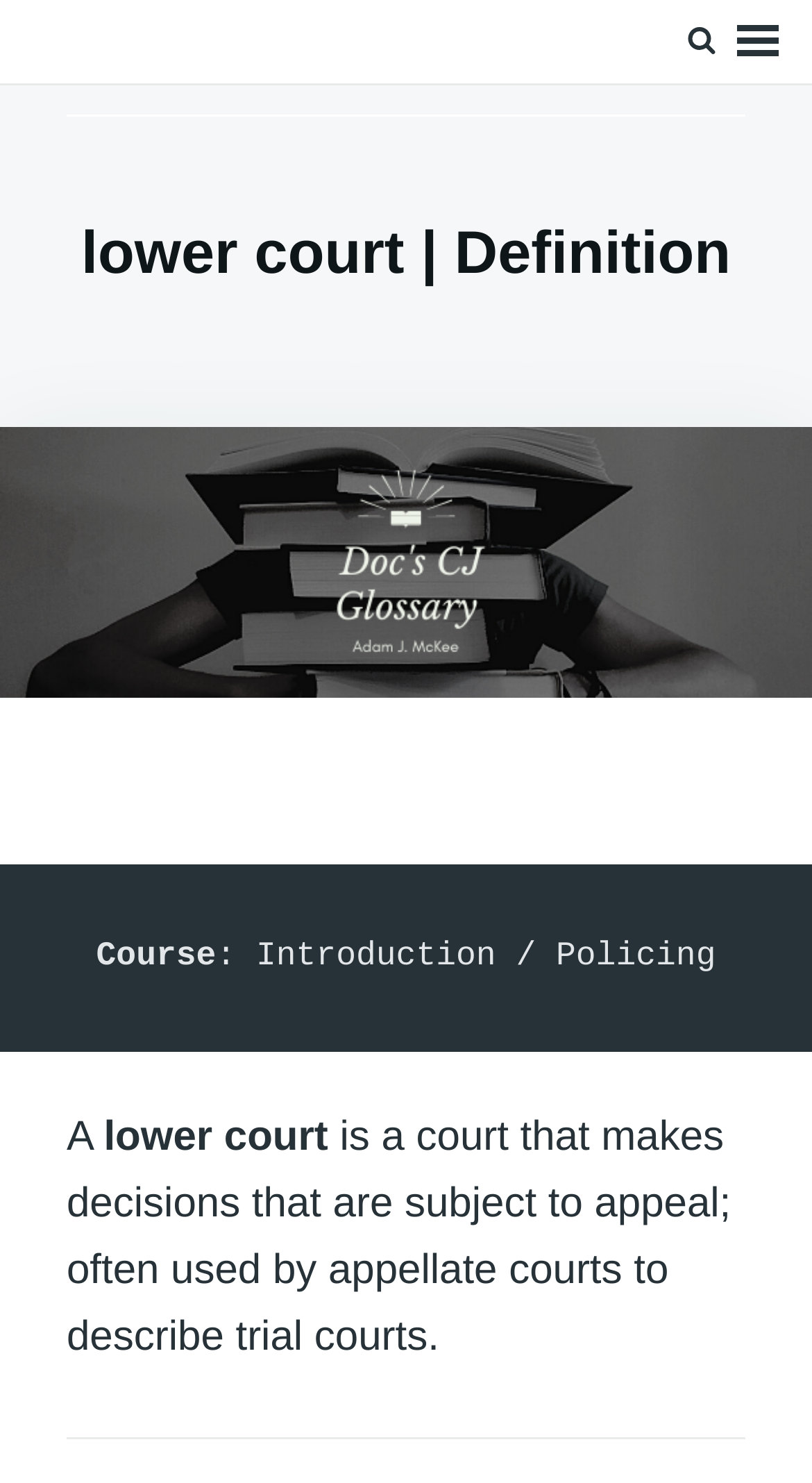What is the name of the glossary?
Using the screenshot, give a one-word or short phrase answer.

Doc's CJ Glossary